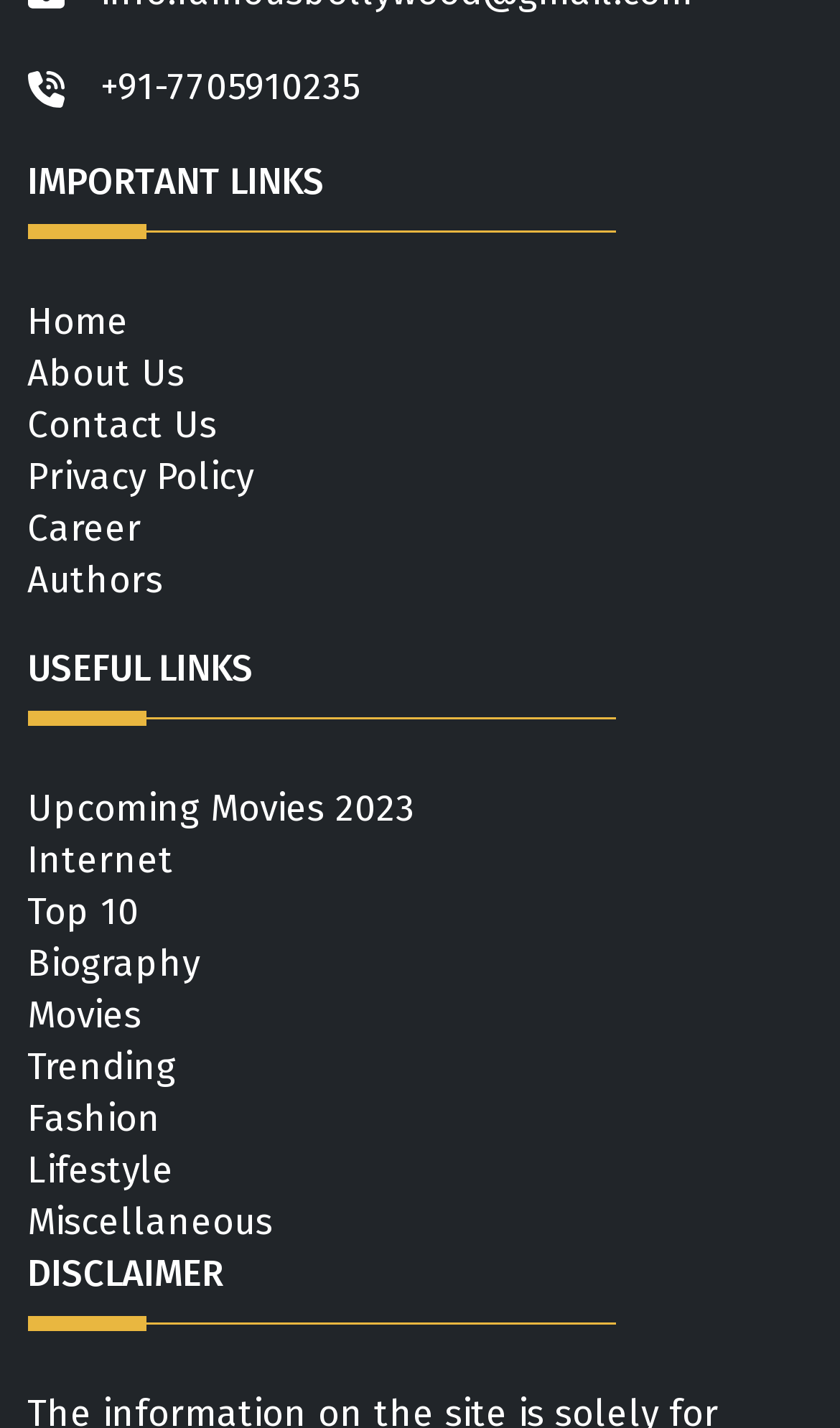How many sections are there on this webpage?
Could you please answer the question thoroughly and with as much detail as possible?

I identified three sections on this webpage: 'IMPORTANT LINKS', 'USEFUL LINKS', and 'DISCLAIMER'.